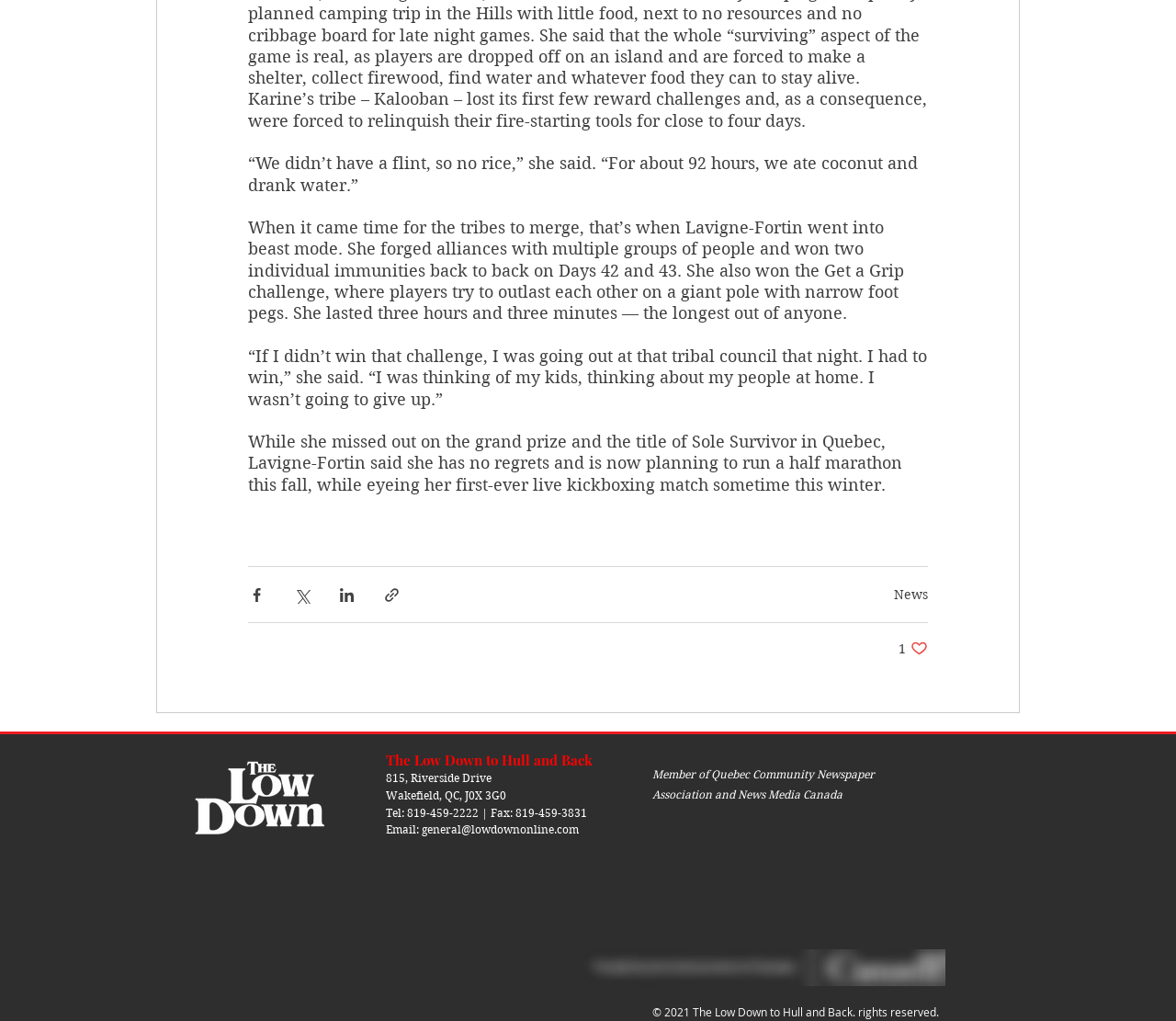What is the name of the newspaper?
Provide a well-explained and detailed answer to the question.

The newspaper's name is mentioned in the footer section of the webpage, along with its address, phone number, and email. The name is also displayed as a heading on the top of the webpage.